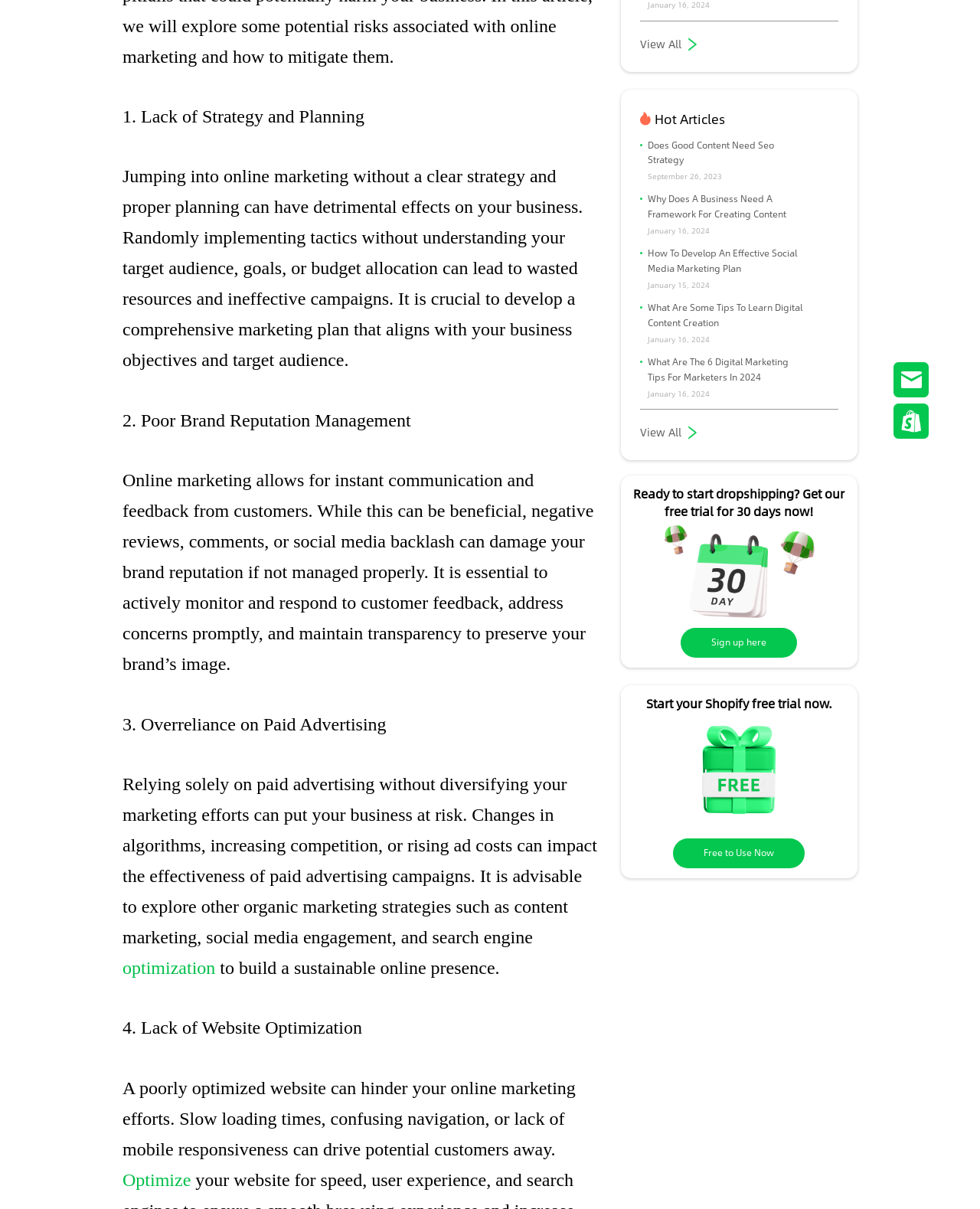Please find the bounding box for the UI element described by: "Jobs & Public Tenders".

None